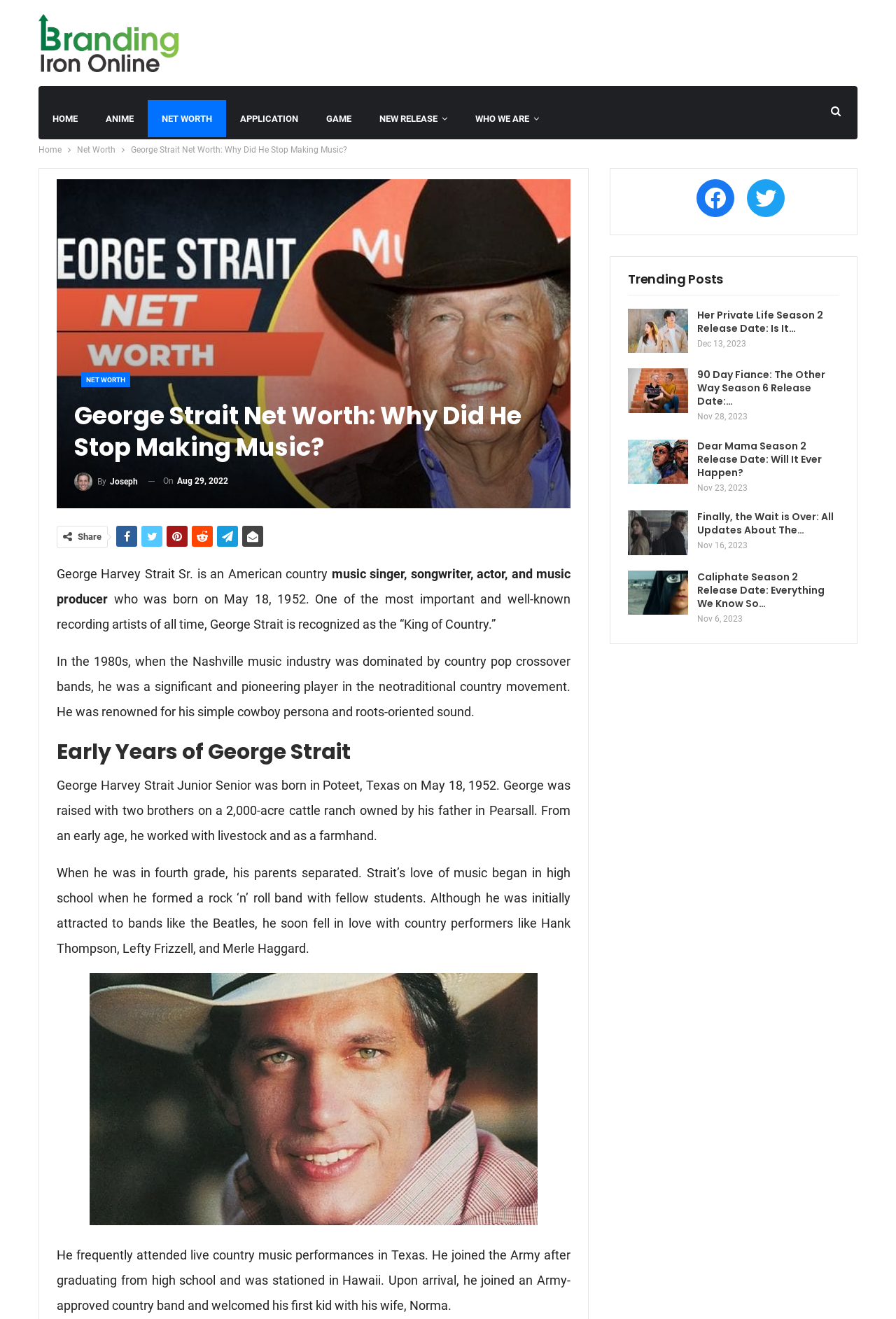Find the bounding box coordinates of the element I should click to carry out the following instruction: "Click on the 'Her Private Life Season 2 Release Date: Is It…' link".

[0.778, 0.233, 0.919, 0.254]